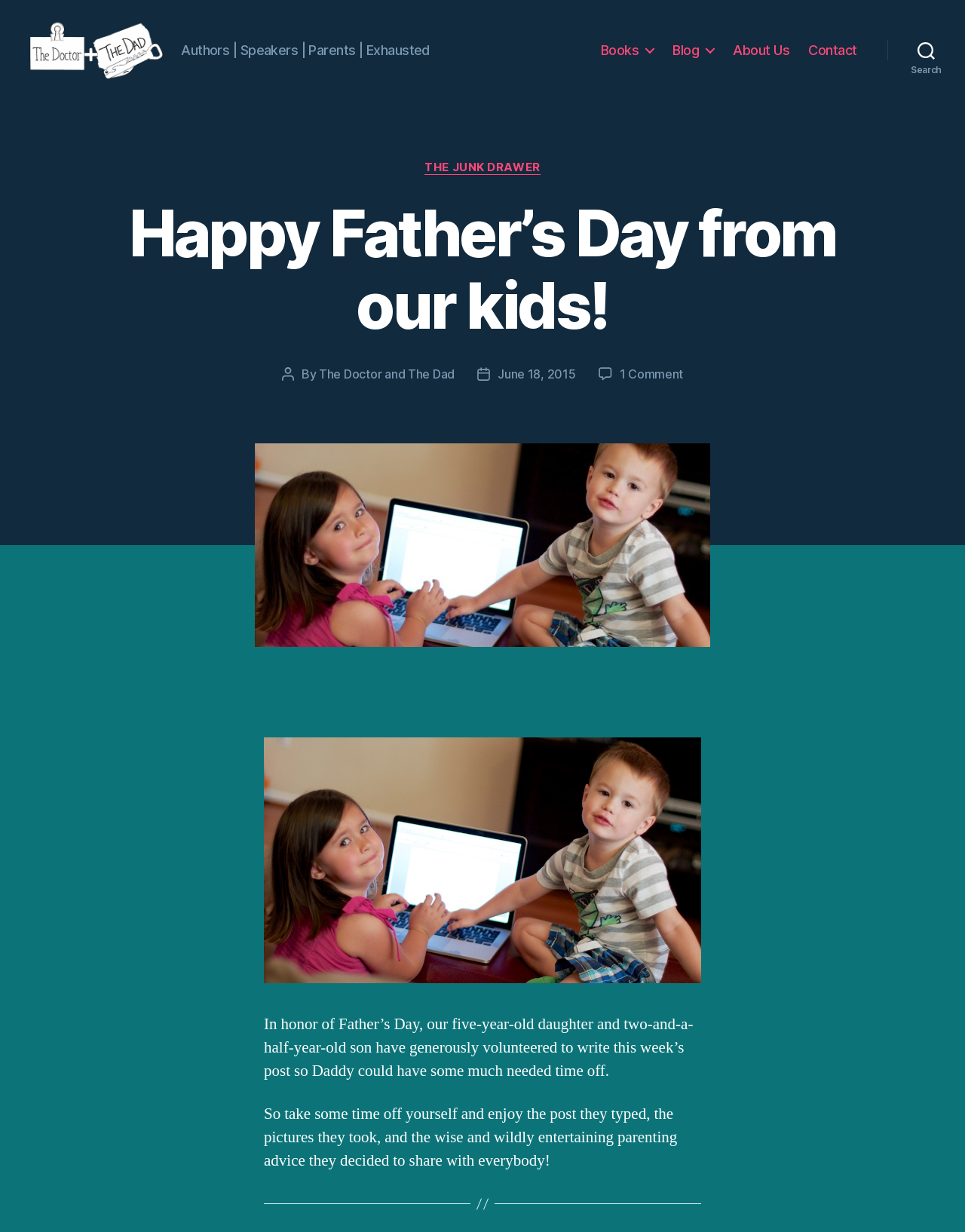Please find the top heading of the webpage and generate its text.

Happy Father’s Day from our kids!